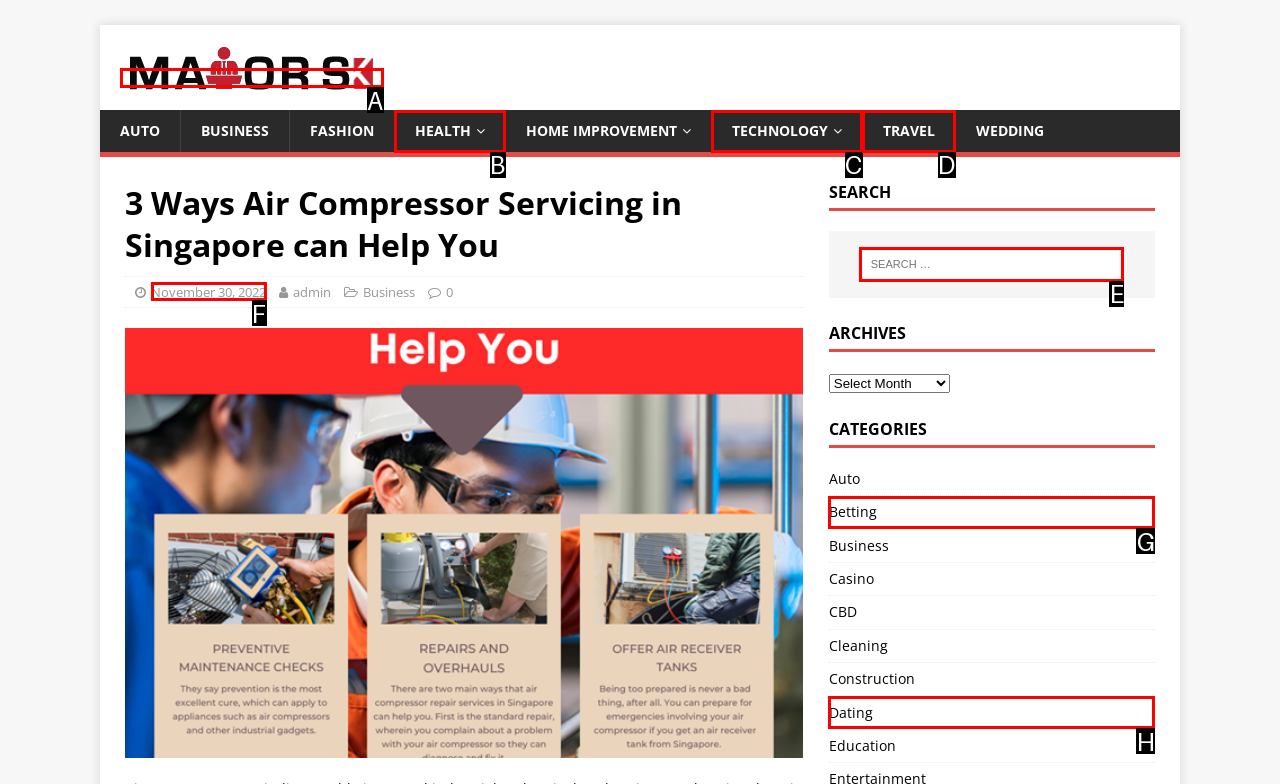Find the UI element described as: November 30, 2022
Reply with the letter of the appropriate option.

F